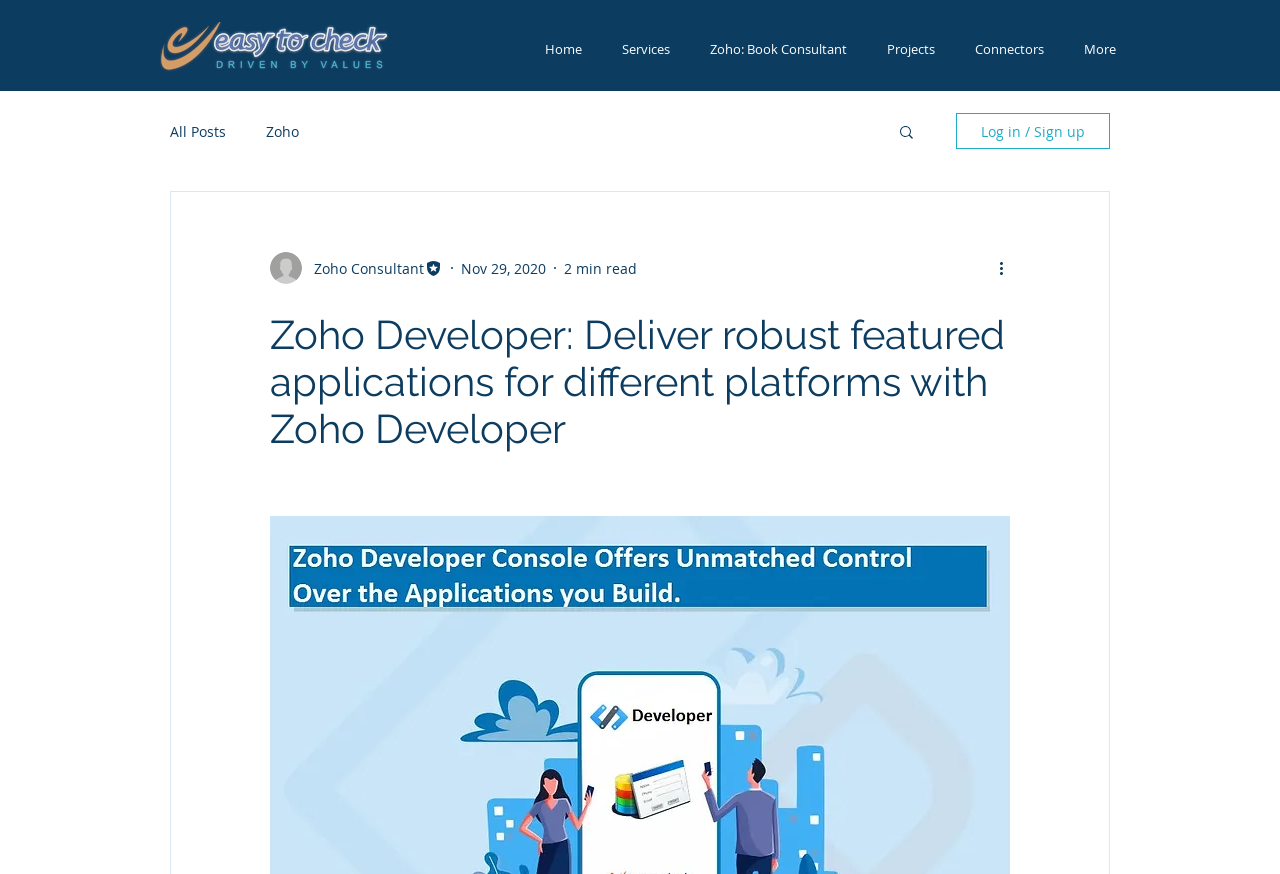Give a succinct answer to this question in a single word or phrase: 
How many minutes does it take to read the article?

2 min